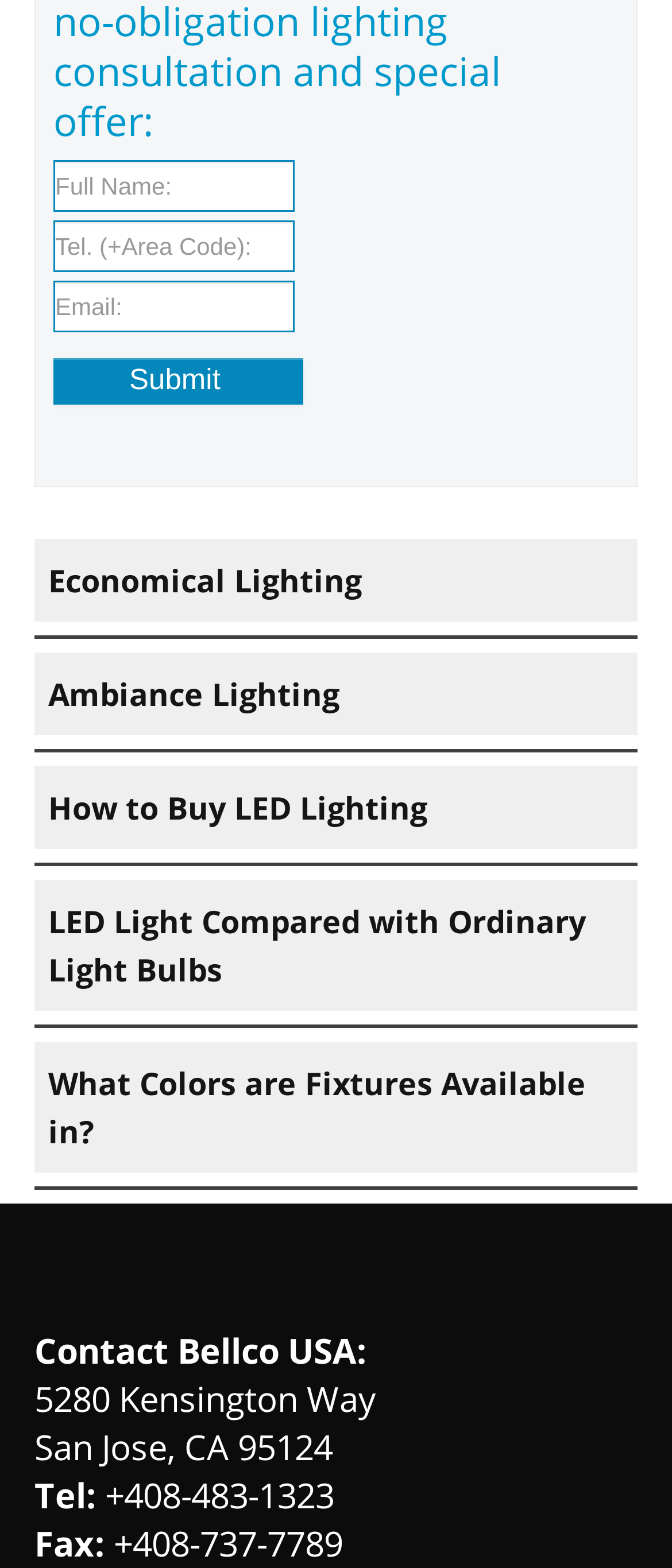What is the company's phone number?
Answer the question using a single word or phrase, according to the image.

+408-483-1323